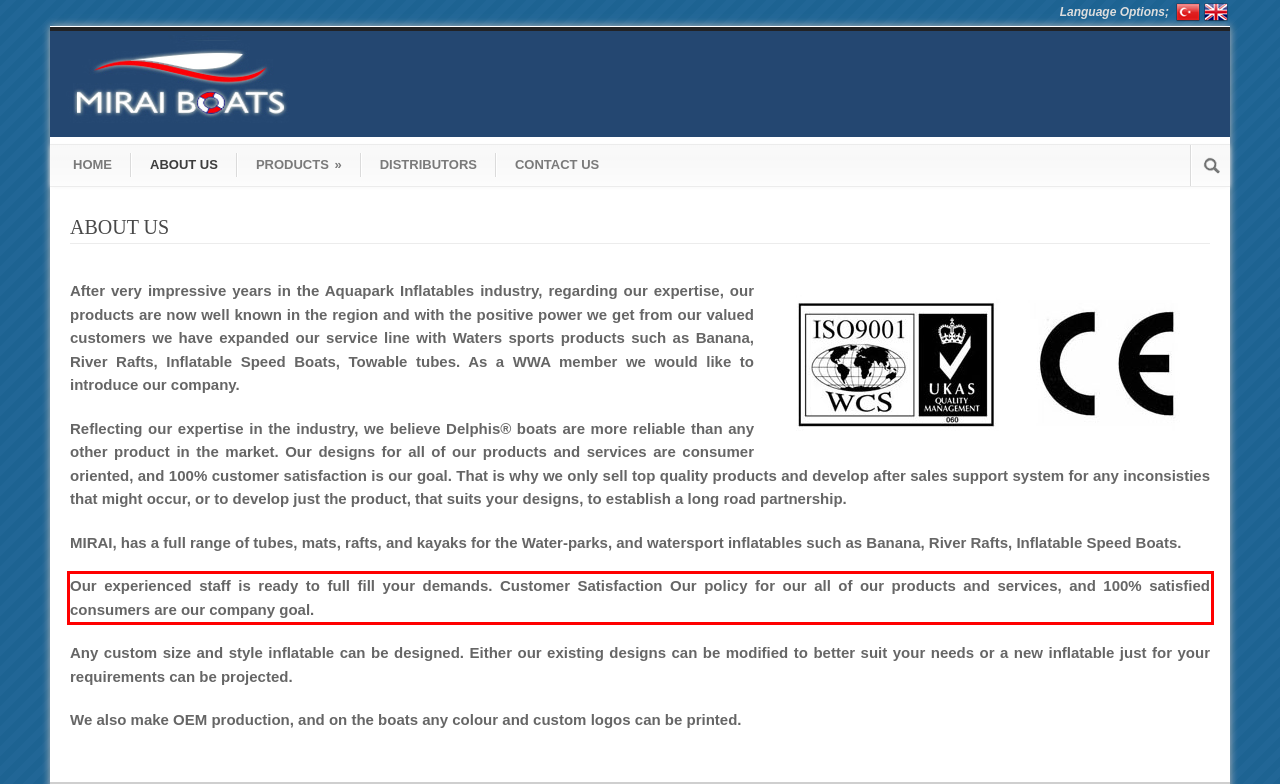Your task is to recognize and extract the text content from the UI element enclosed in the red bounding box on the webpage screenshot.

Our experienced staff is ready to full fill your demands. Customer Satisfaction Our policy for our all of our products and services, and 100% satisfied consumers are our company goal.